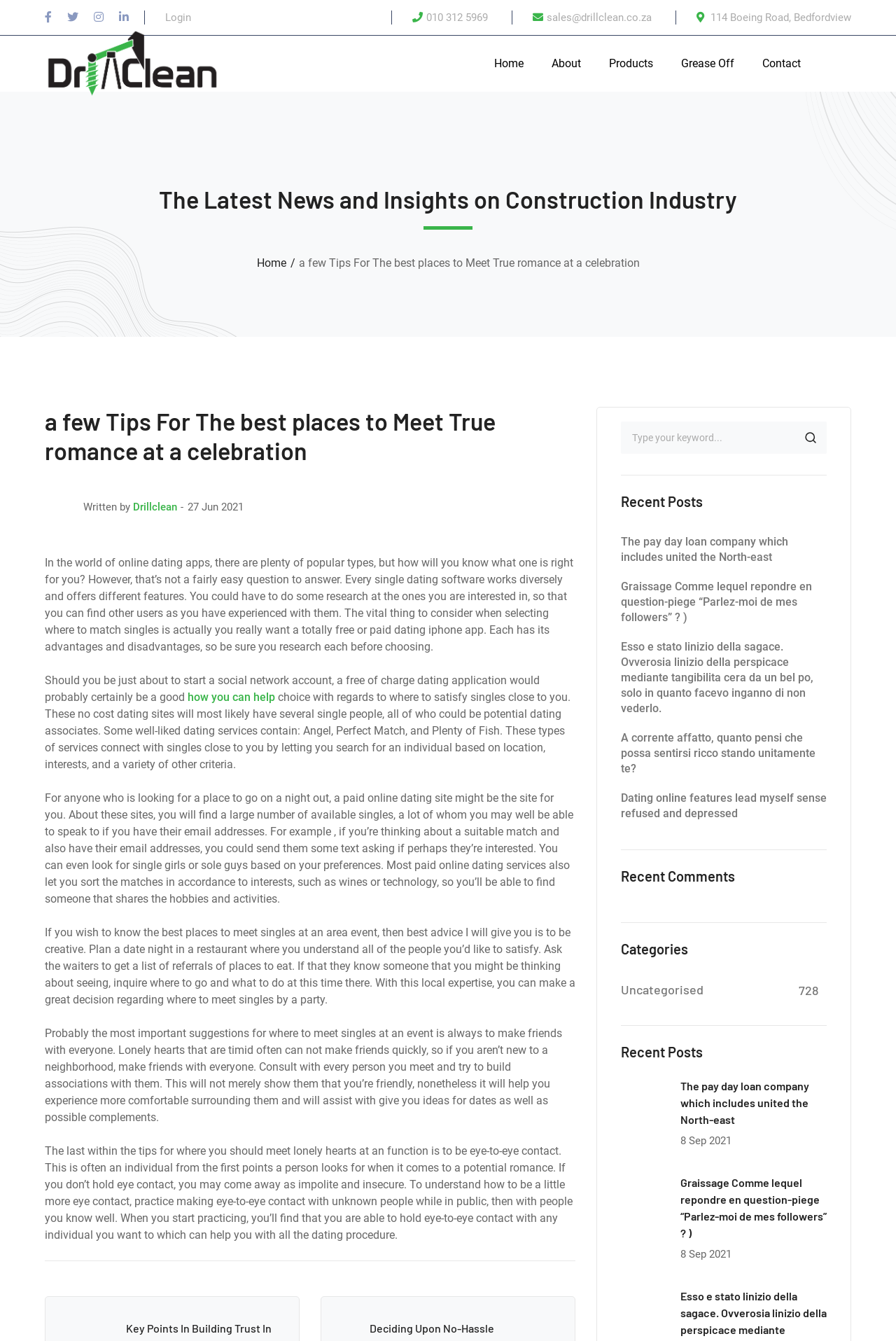Please find the bounding box coordinates of the element that needs to be clicked to perform the following instruction: "Check the 'Recent Posts'". The bounding box coordinates should be four float numbers between 0 and 1, represented as [left, top, right, bottom].

[0.693, 0.368, 0.923, 0.381]